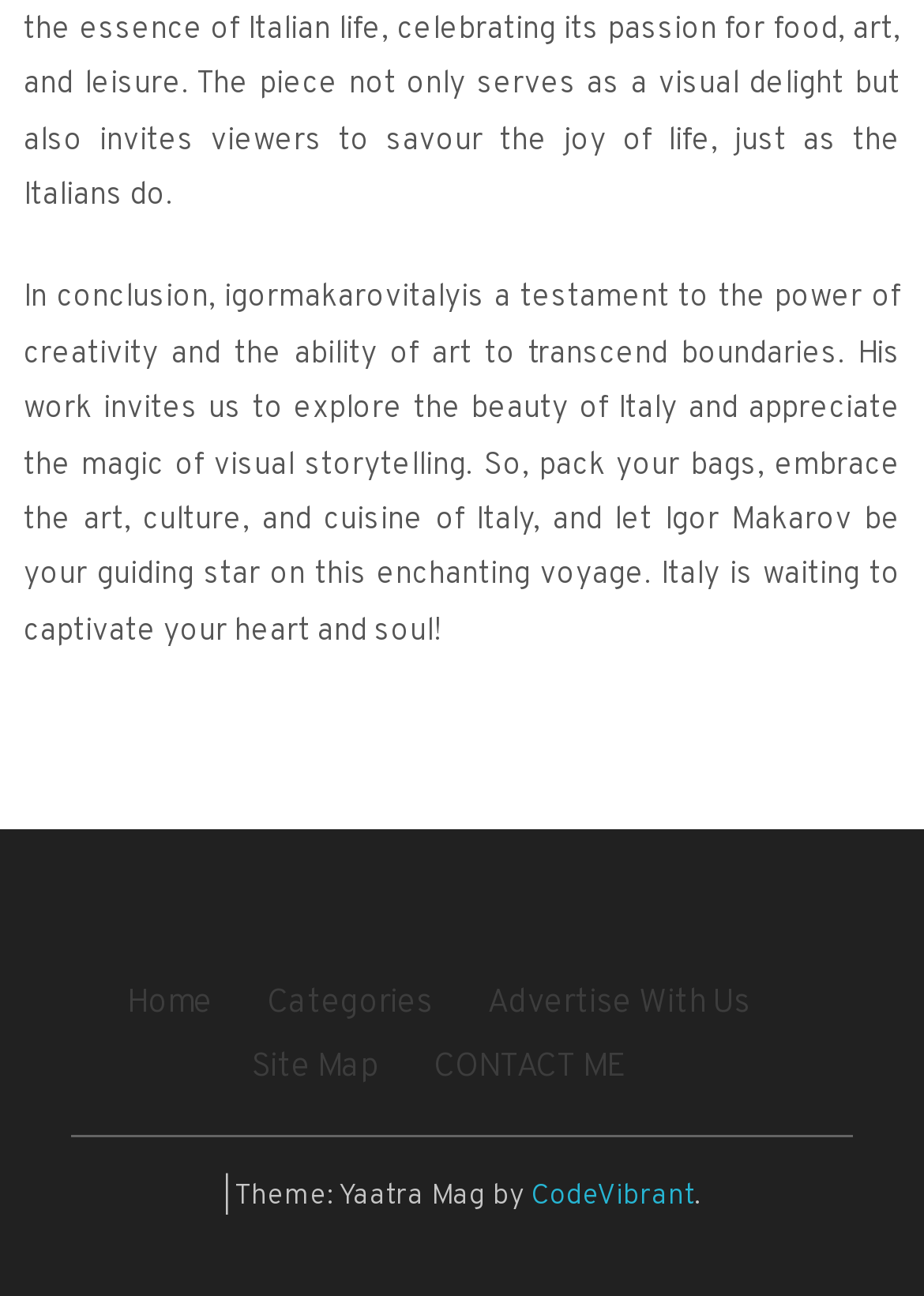Find the bounding box of the UI element described as: "Advertise With Us". The bounding box coordinates should be given as four float values between 0 and 1, i.e., [left, top, right, bottom].

[0.527, 0.759, 0.812, 0.79]